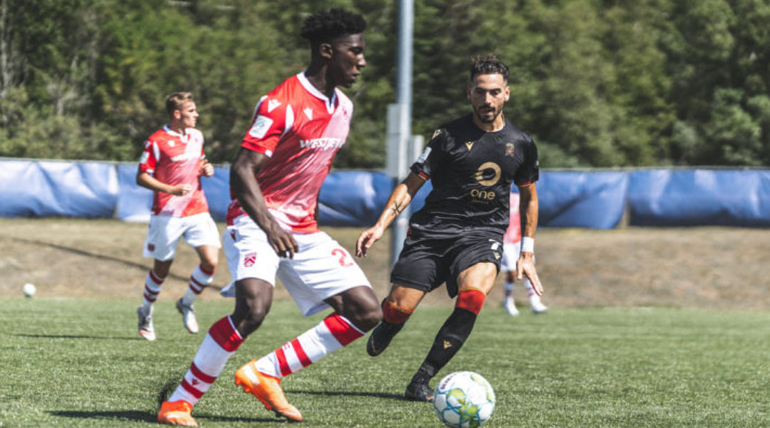Provide a comprehensive description of the image.

The image captures an intense moment from a soccer match, featuring two players actively engaged in a competitive play. On the left, a player in a red and white striped jersey represents Cavalry FC, while on the right, an opposing player in a black uniform with red accents is positioned strategically as he attempts to regain control of the ball. The green pitch and the blurred background suggest a sunny day on the field, highlighting the athleticism and focus of both competitors. This scene reflects the dynamic nature of soccer, with players showcasing their skills and determination during a key moment in the game.